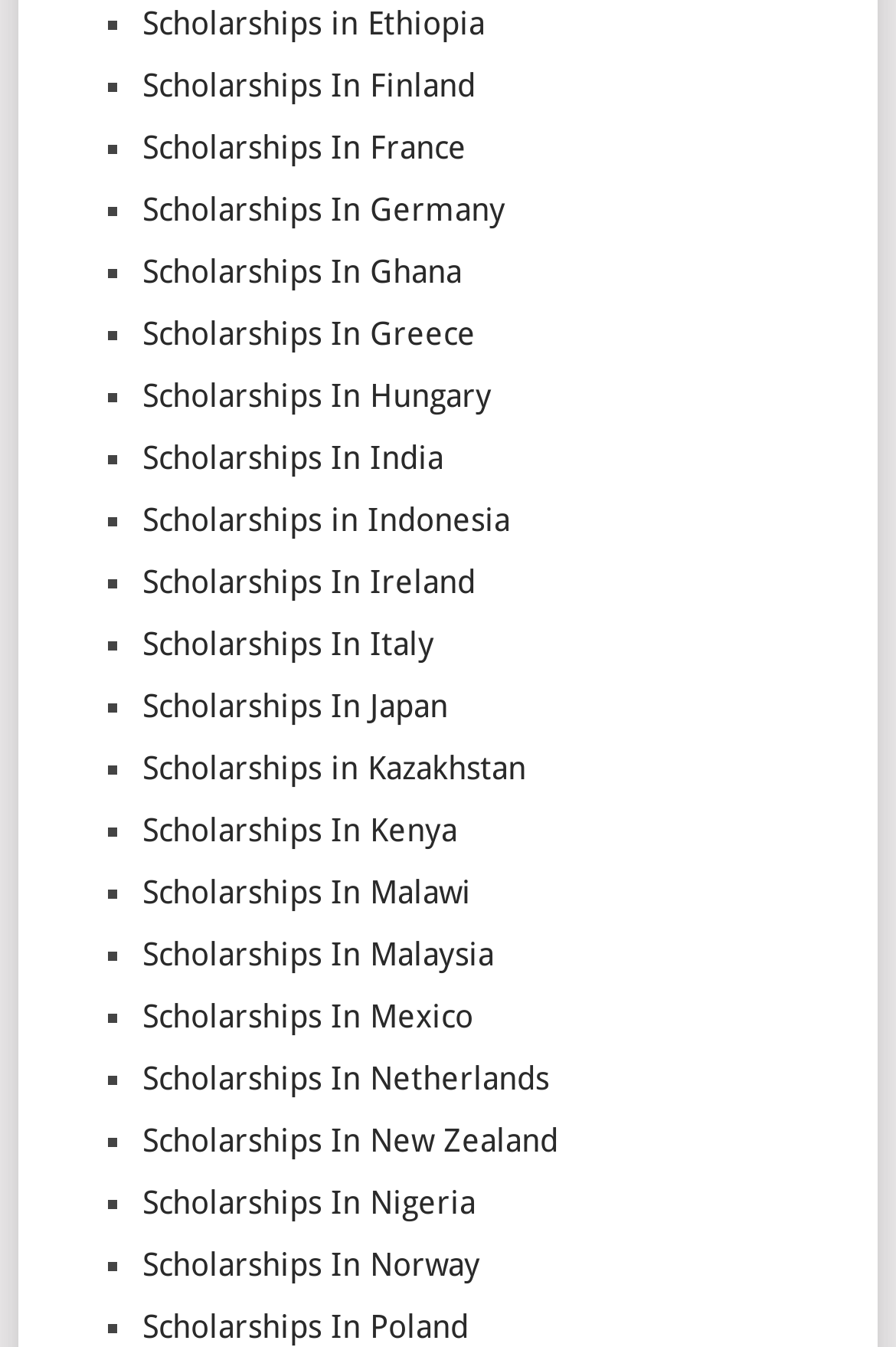Provide a brief response to the question below using one word or phrase:
Are the scholarships listed in alphabetical order?

Yes